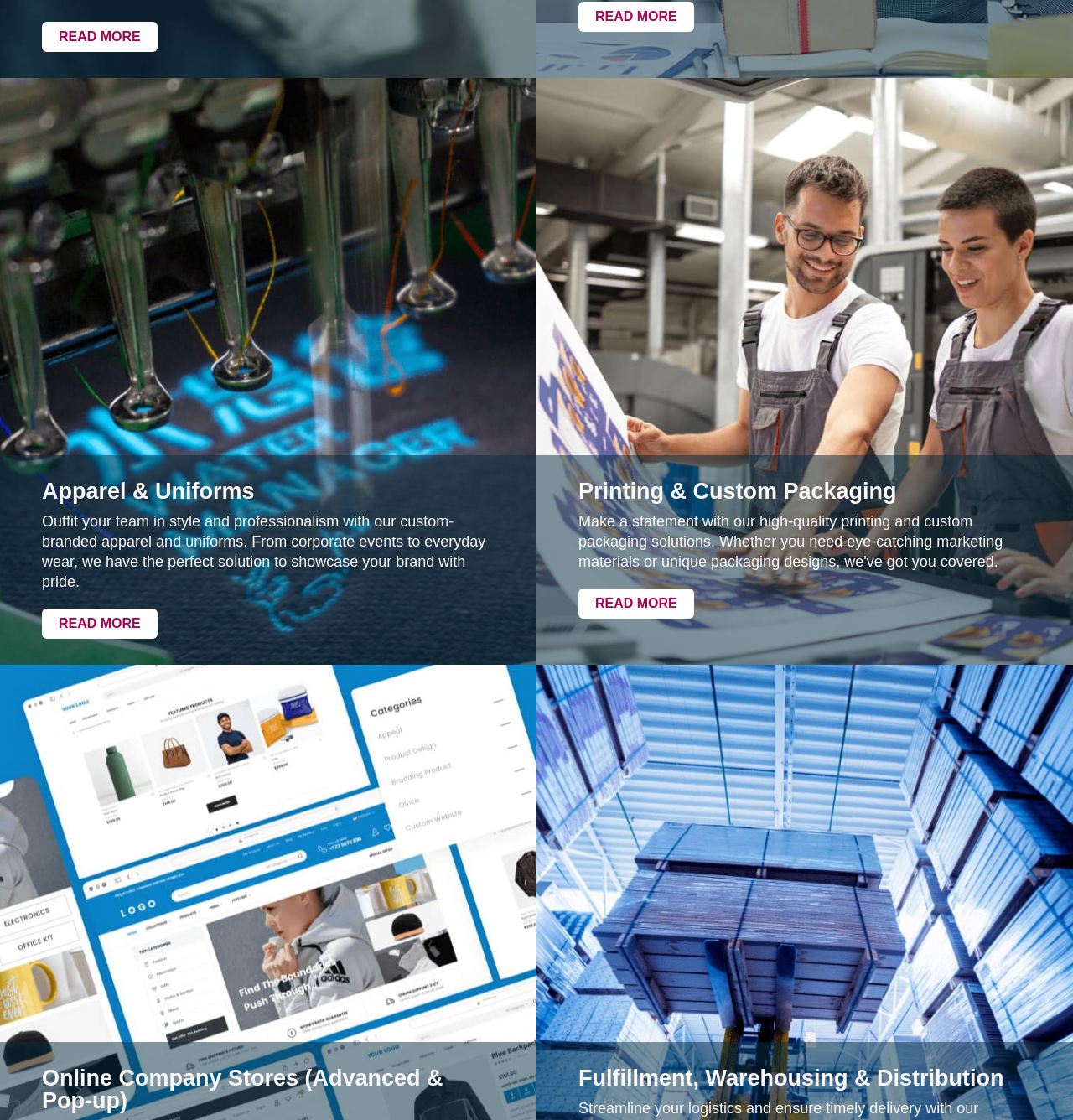What is the category above 'Outfit your team in style...'?
Based on the visual, give a brief answer using one word or a short phrase.

Apparel & Uniforms